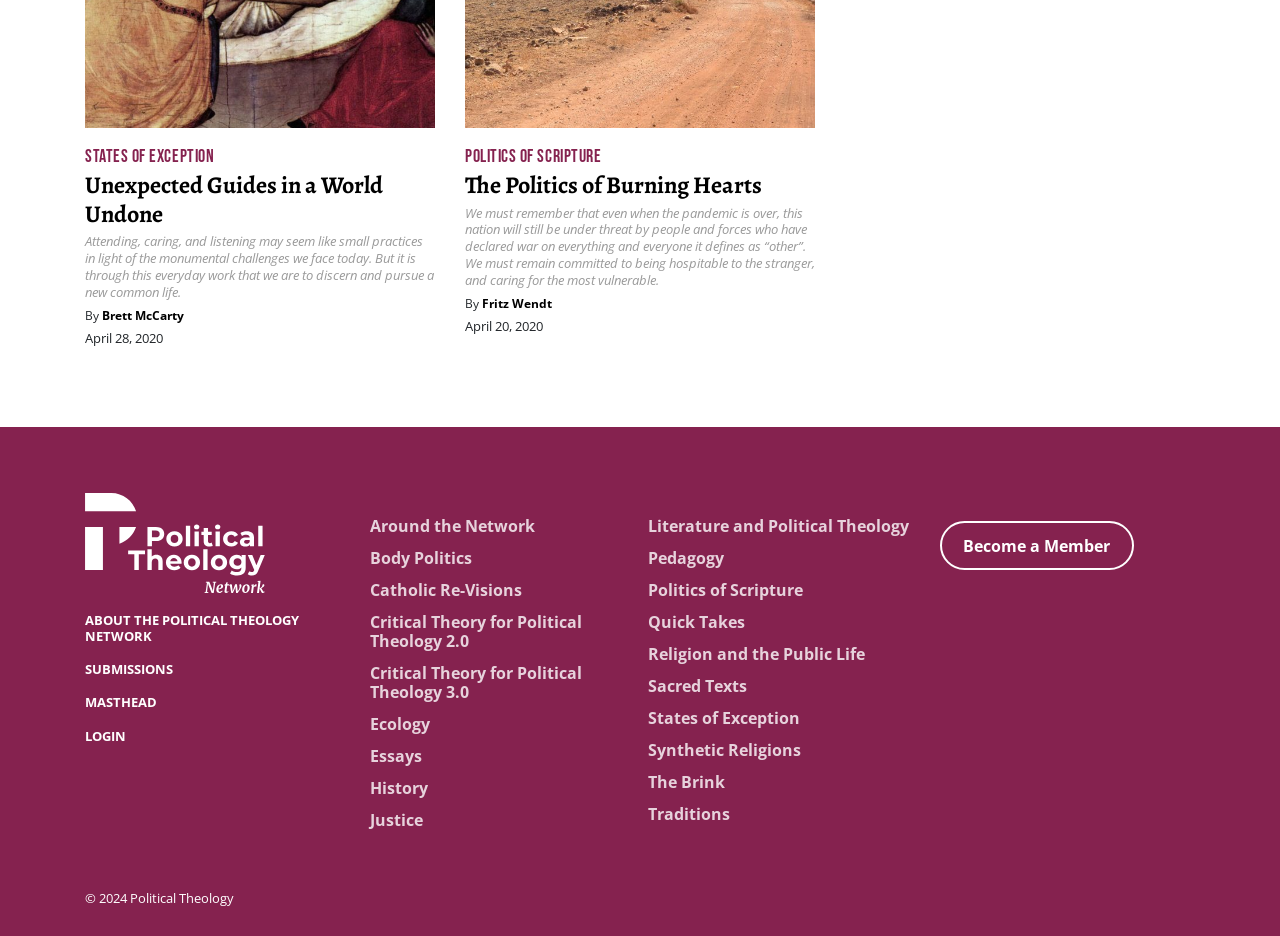Give a one-word or phrase response to the following question: What is the topic of the first article?

States of Exception